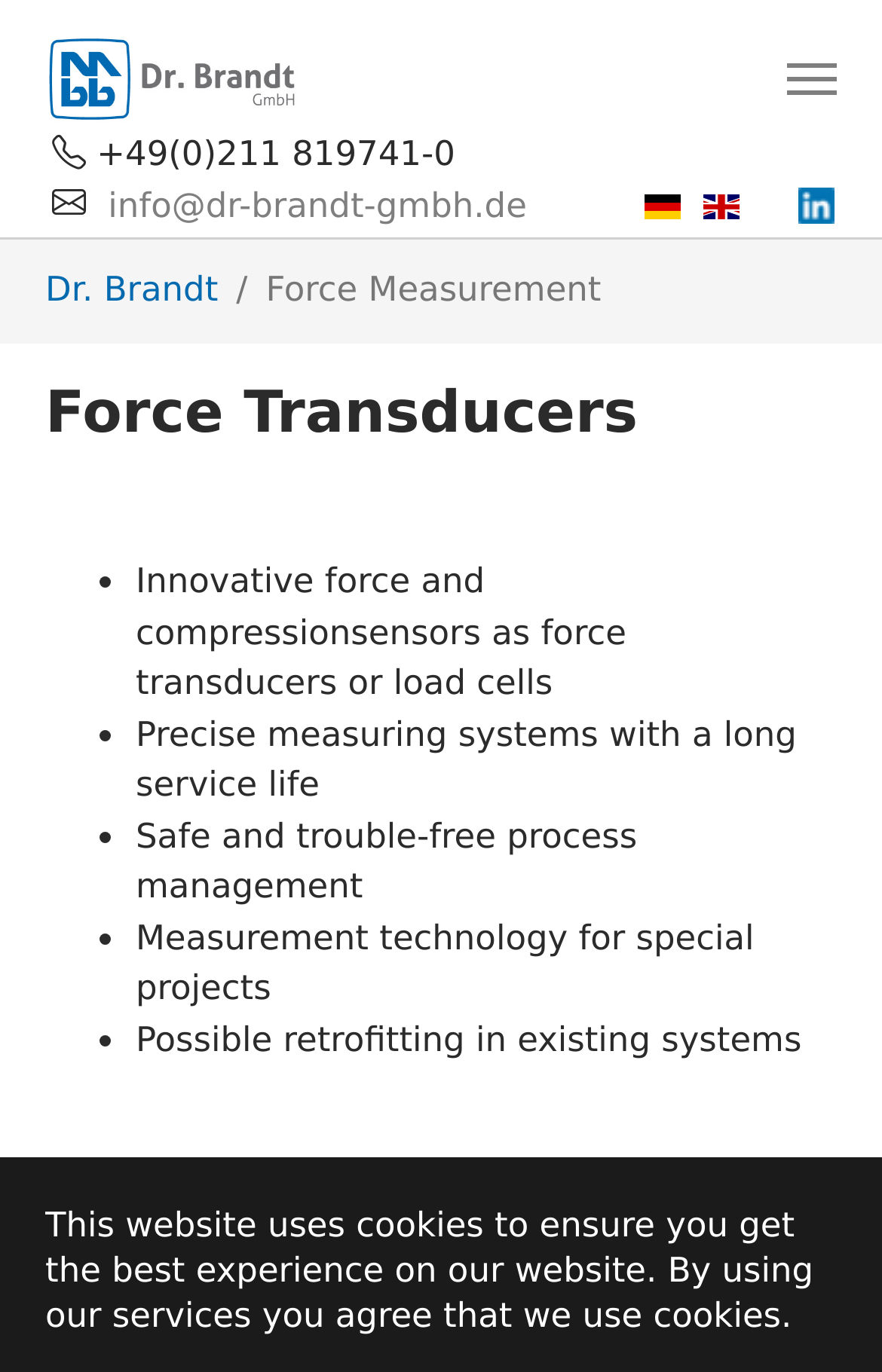Based on the image, give a detailed response to the question: How many languages are available on the website?

The language options can be found in the top-right corner of the webpage, where there are links to 'Deutsch' and 'English'.